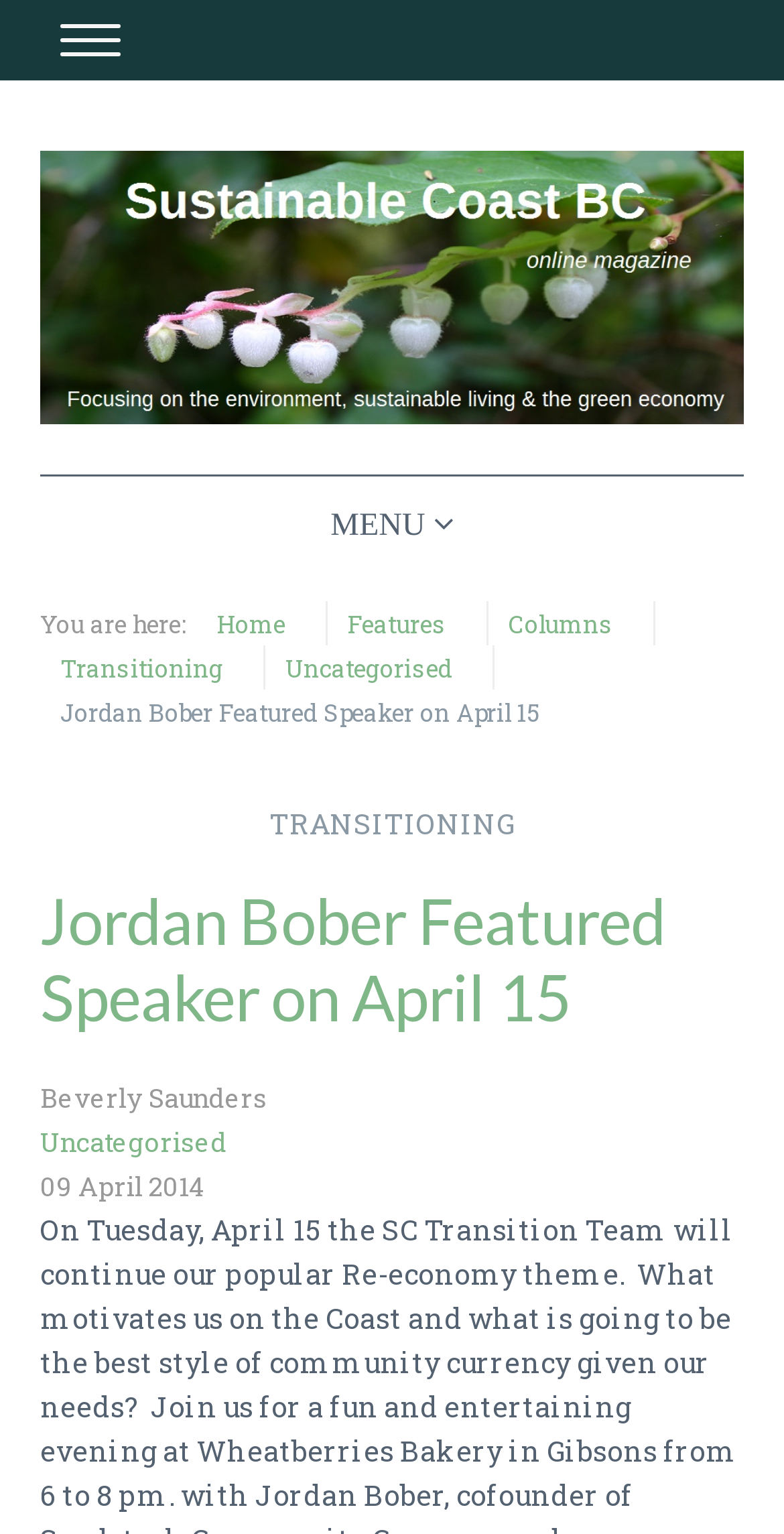Identify the bounding box coordinates for the UI element described as follows: "Rafe here...". Ensure the coordinates are four float numbers between 0 and 1, formatted as [left, top, right, bottom].

[0.277, 0.937, 0.723, 0.98]